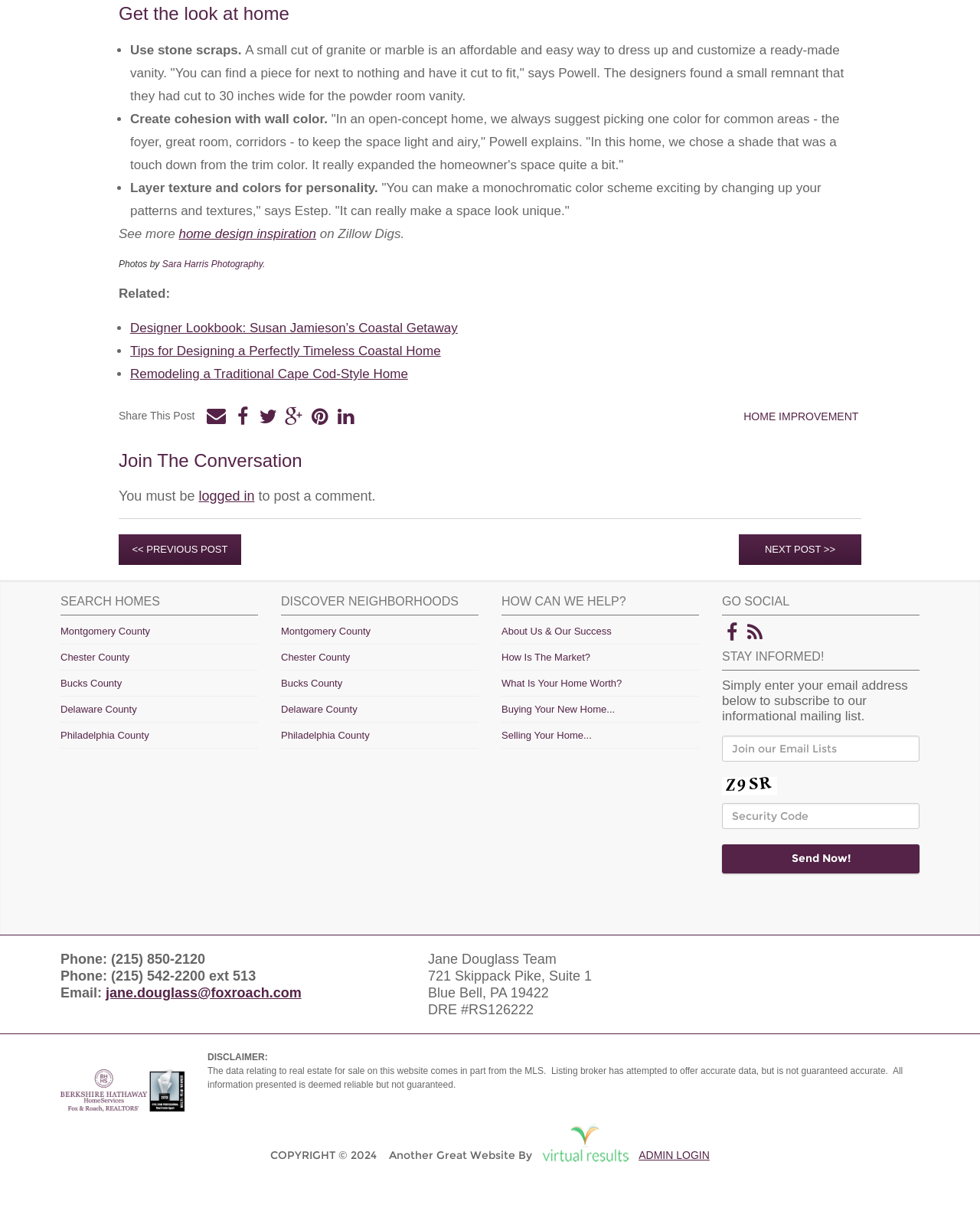What is the topic of the article?
Give a single word or phrase answer based on the content of the image.

Home design inspiration